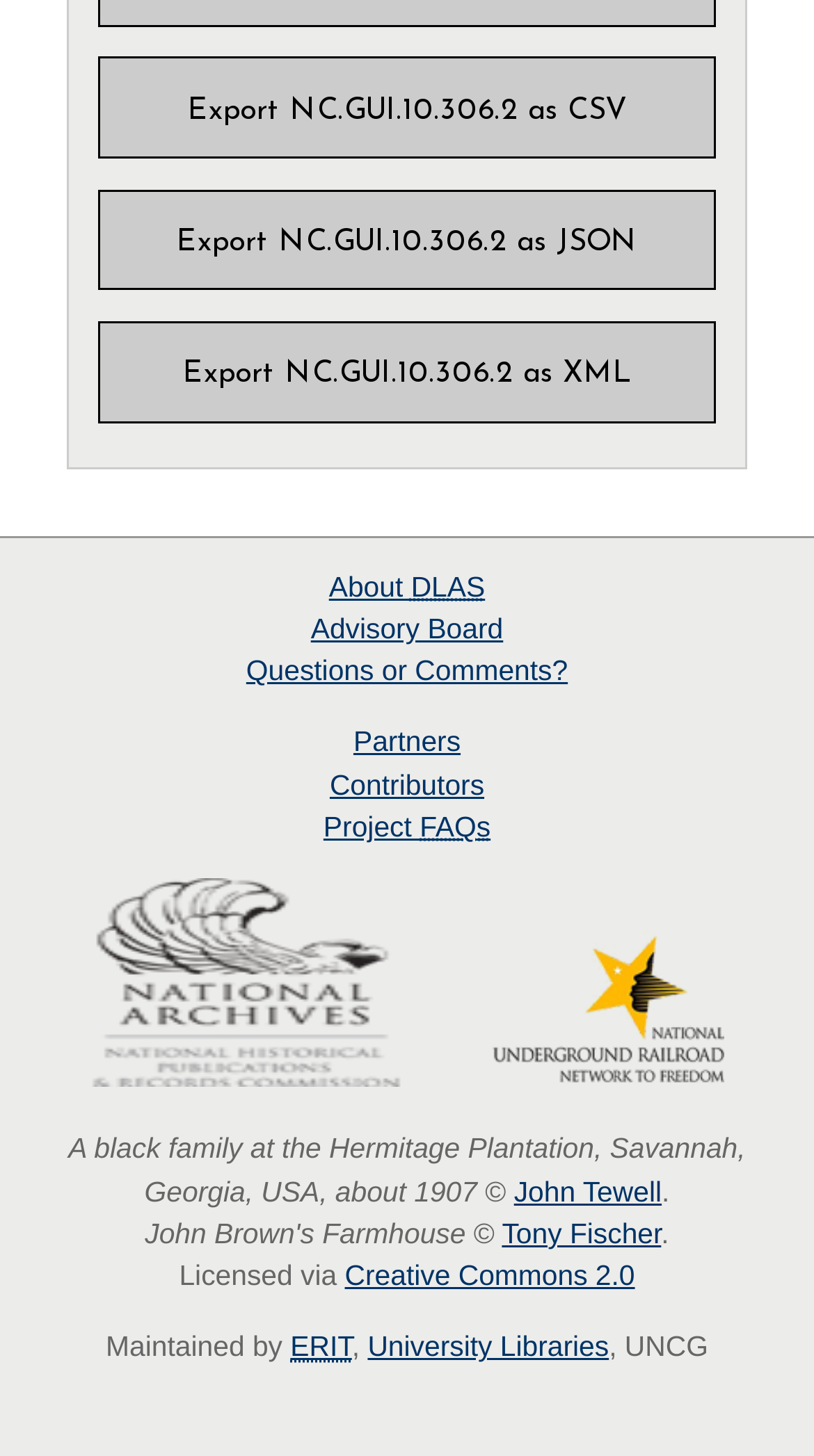Can you find the bounding box coordinates of the area I should click to execute the following instruction: "Export data as CSV"?

[0.122, 0.039, 0.878, 0.109]